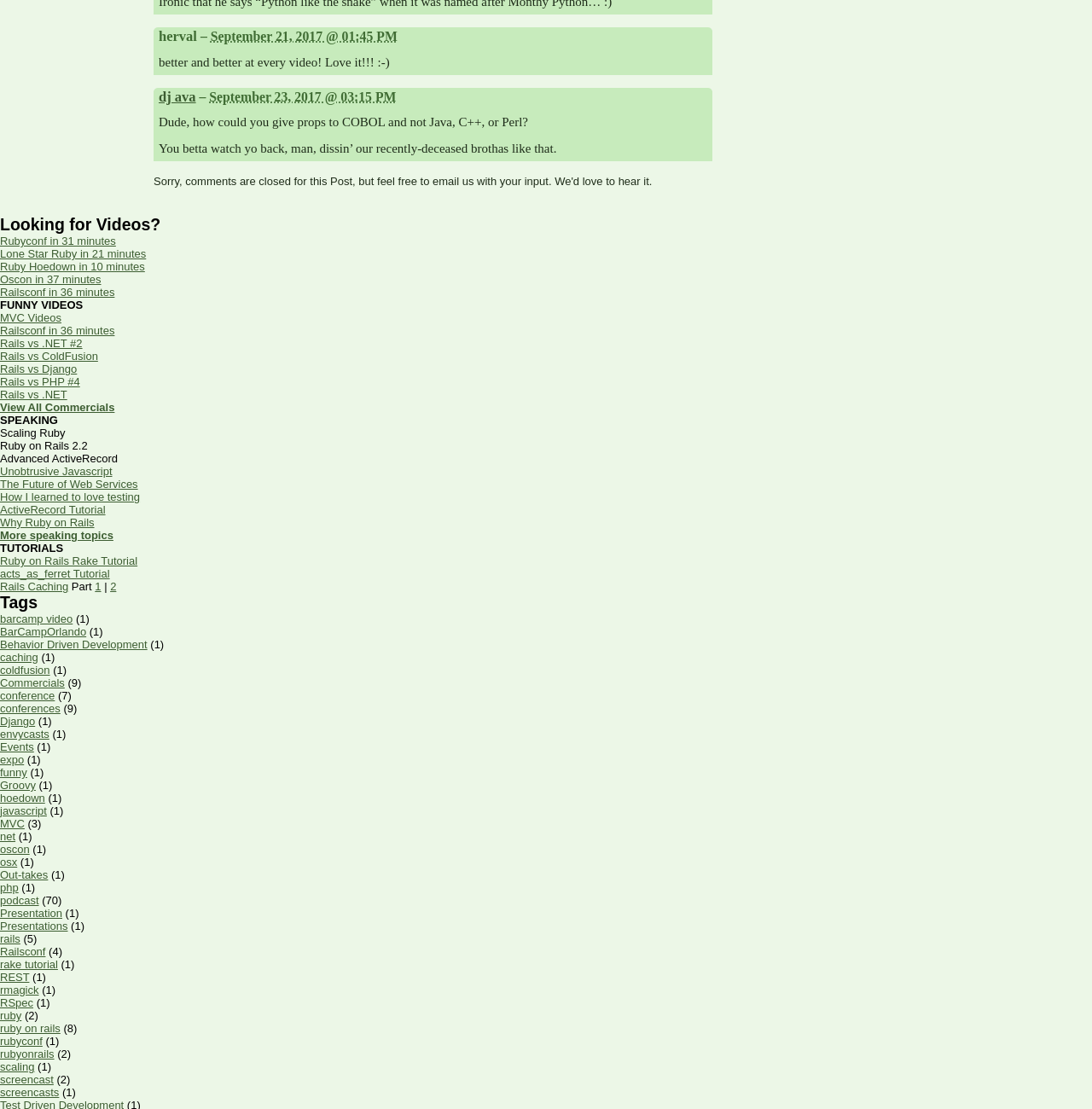Determine the bounding box coordinates of the region that needs to be clicked to achieve the task: "Watch 'MVC Videos'".

[0.0, 0.281, 0.056, 0.292]